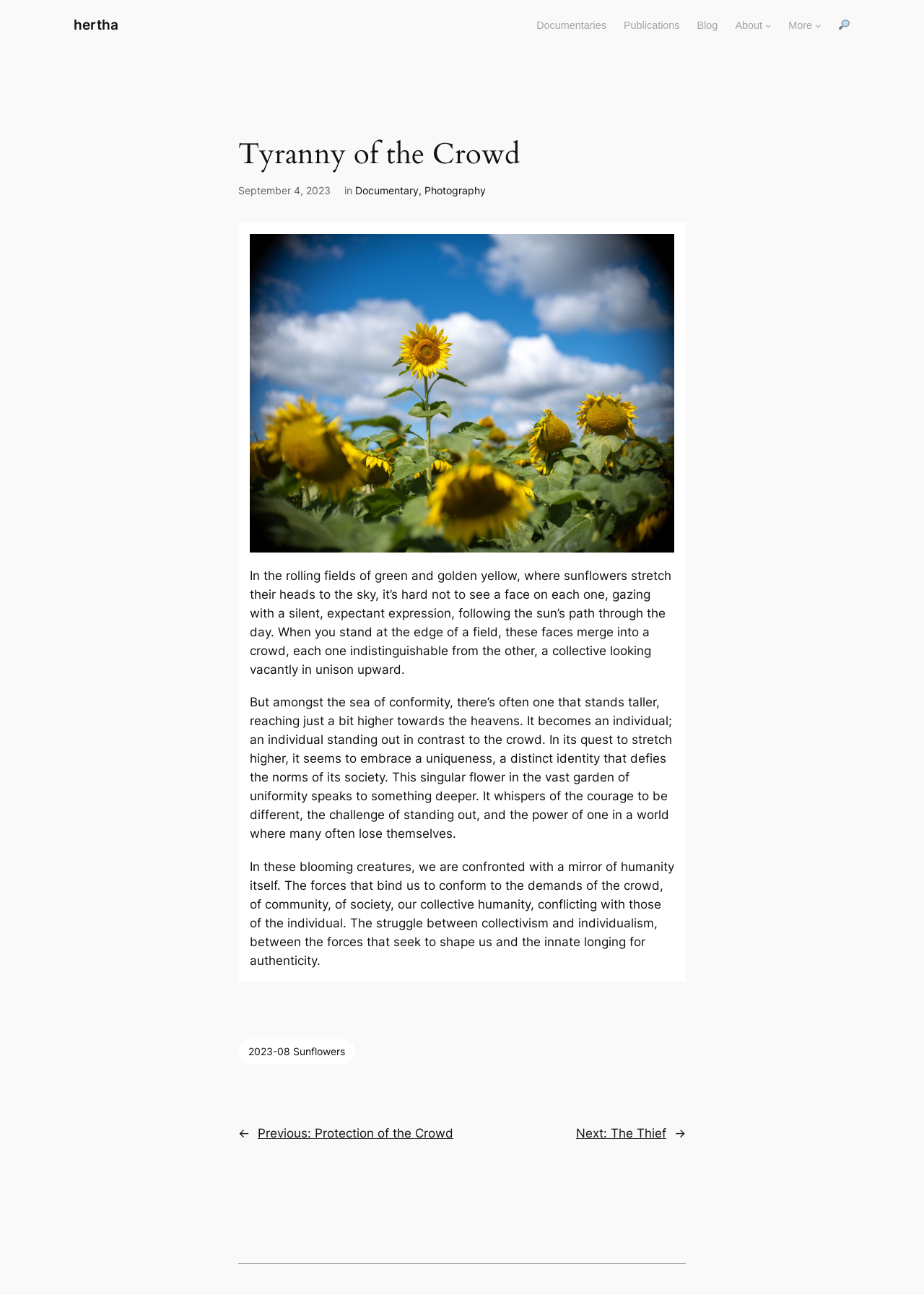Find the bounding box coordinates for the element described here: "Next: The Thief".

[0.623, 0.87, 0.721, 0.881]